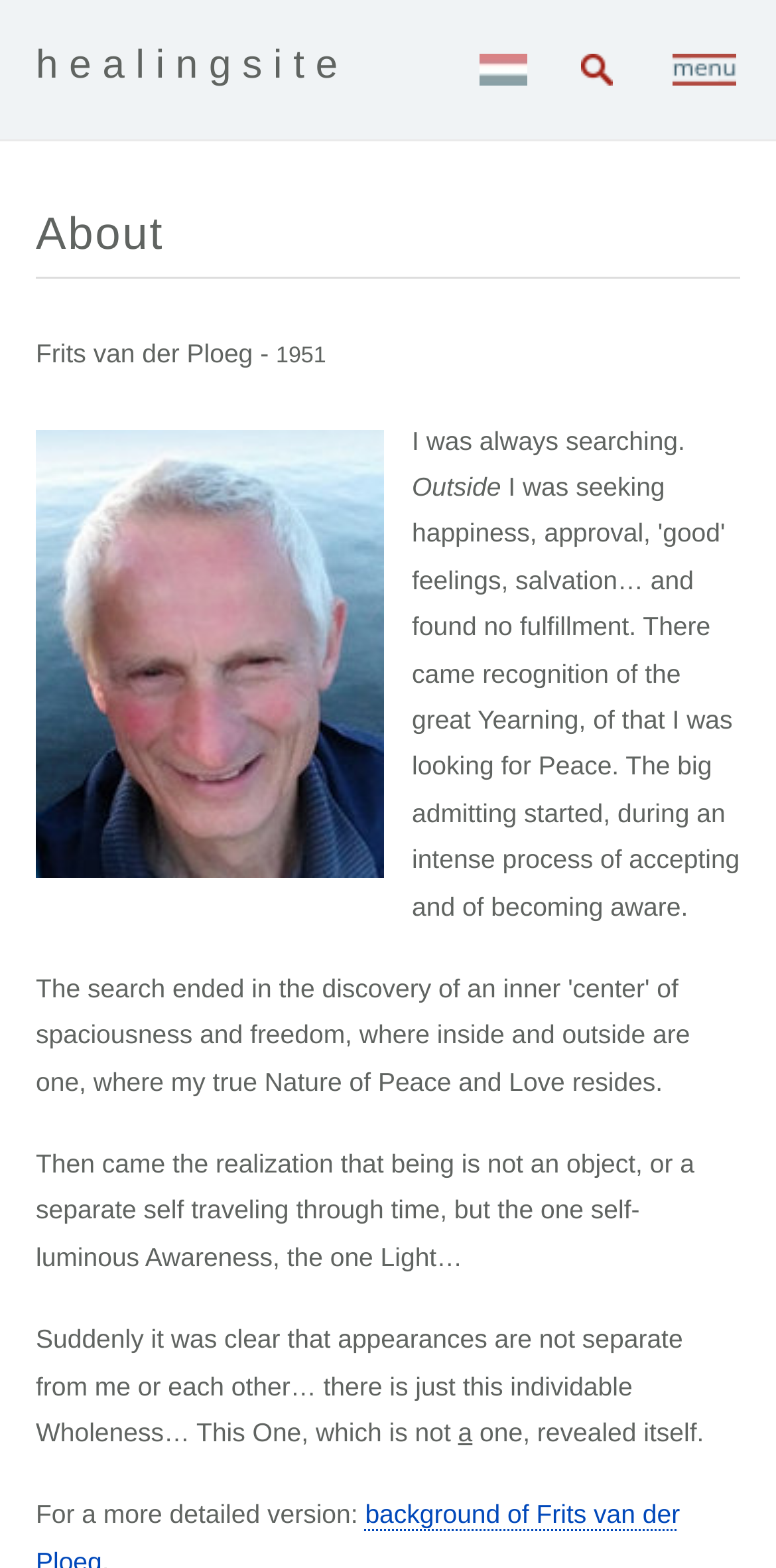Write a detailed summary of the webpage, including text, images, and layout.

The webpage is about Frits van der Ploeg's journey to finding inner peace. At the top left, there is a link to "healingsite" accompanied by a small image. To the right of this link, there are two more links, "rood wit blauw" and "search", each with its own small image. Further to the right, there is a link to "menu" with an image. 

Below these links, there is a heading "About" followed by a horizontal separator. Underneath, there is a brief introduction to Frits van der Ploeg, with his name and birth year "1951" written in text. To the right of this introduction, there is a larger image of Frits van der Ploeg.

The main content of the webpage is a series of paragraphs that describe Frits' journey to self-discovery. The first paragraph starts with "I was always searching. Outside" and continues to describe his realization that being is not an object or a separate self. The text is written in a flowing manner, with no clear separation between paragraphs.

The text continues to describe Frits' understanding of the world, stating that appearances are not separate from him or each other, and that there is just an indivisible Wholeness. The final sentence of this section reads "one, revealed itself."

At the bottom of the page, there is a sentence that invites readers to explore a more detailed version of Frits' story.